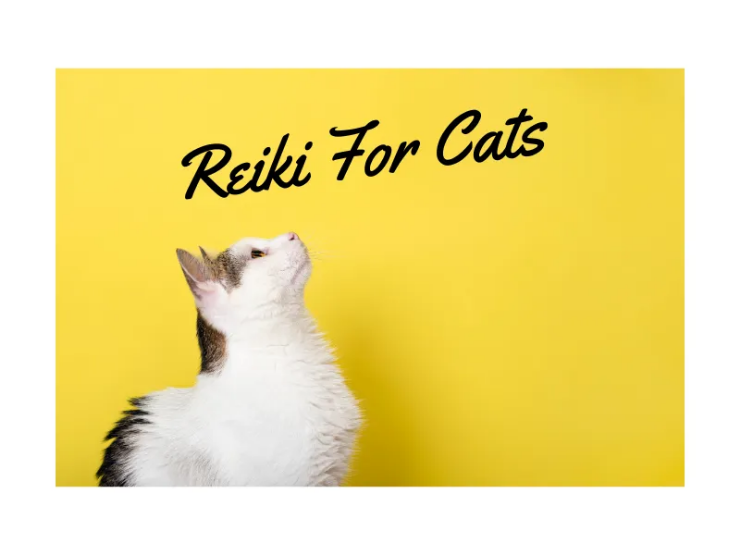Present a detailed portrayal of the image.

The image features a curious cat gazing upwards against a bright yellow background, prominently displaying the text "Reiki For Cats" above it. This engaging visual encapsulates the theme of wellness and healing, emphasizing how Reiki, a form of energy healing, can be beneficial for cats. The playful yet serene expression of the cat suggests an openness to soothing energies, inviting pet owners to explore holistic approaches for enhancing their feline companions' well-being. The vibrant backdrop adds a joyful touch, reinforcing the message of care and connection between humans and their pets.